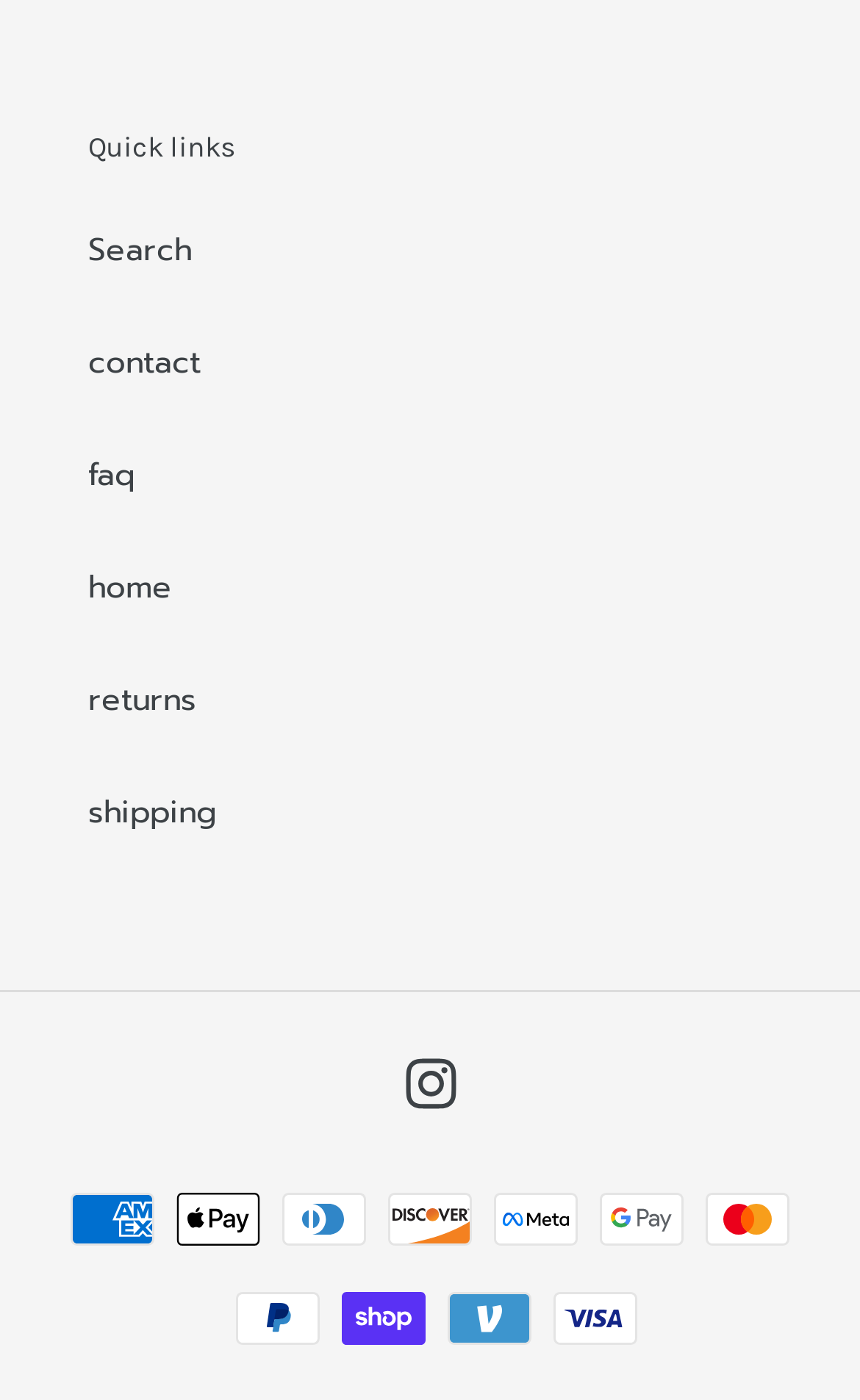How many payment methods are shown?
Could you please answer the question thoroughly and with as much detail as possible?

There are 9 payment methods shown because there are 9 image elements under the 'Payment methods' static text element, which has a bounding box coordinate of [0.497, 0.837, 0.649, 0.903]. These image elements are 'American Express', 'Apple Pay', 'Diners Club', 'Discover', 'Meta Pay', 'Google Pay', 'Mastercard', 'PayPal', and 'Shop Pay'.